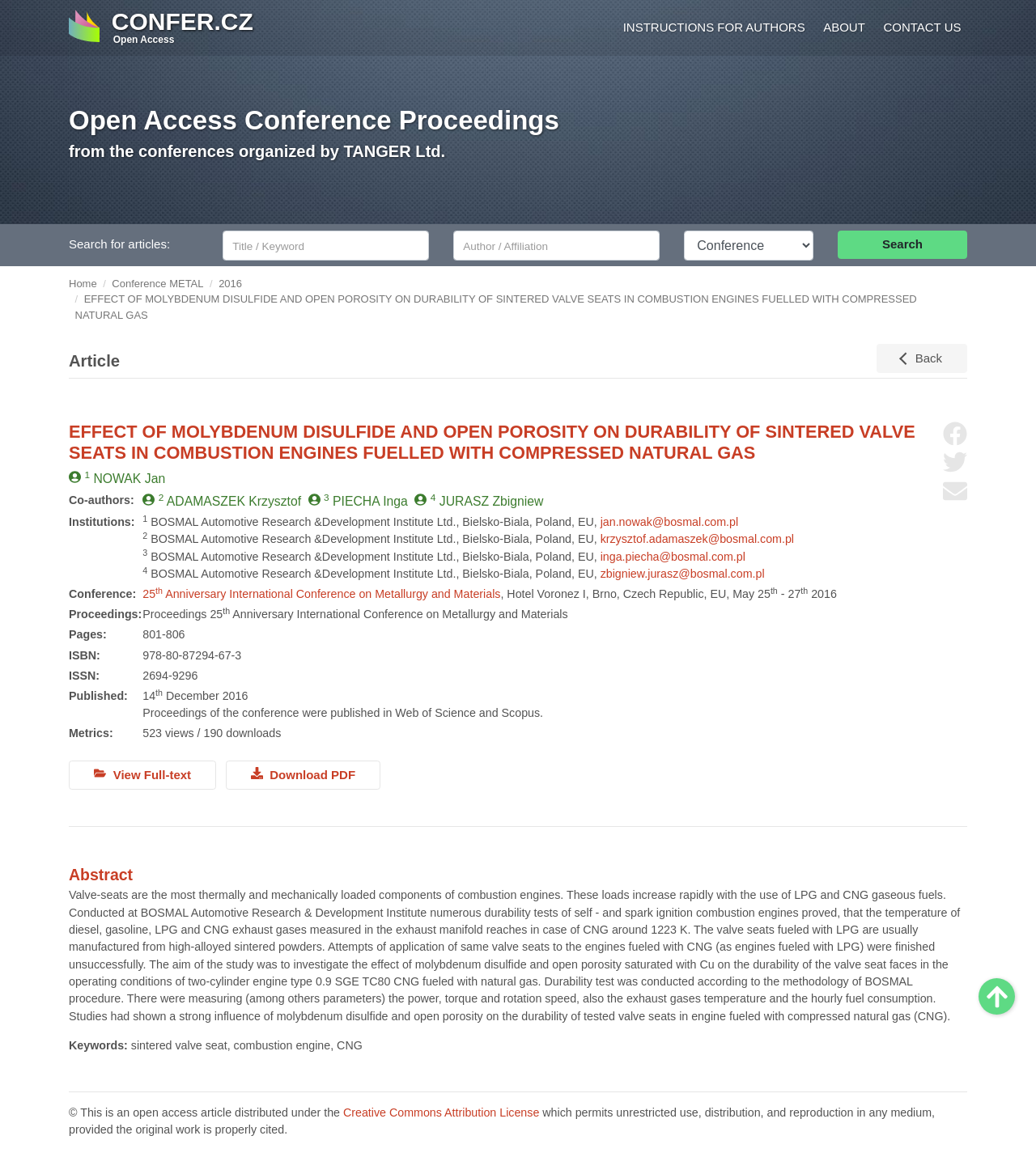What is the author's affiliation?
Respond to the question with a single word or phrase according to the image.

BOSMAL Automotive Research & Development Institute Ltd.